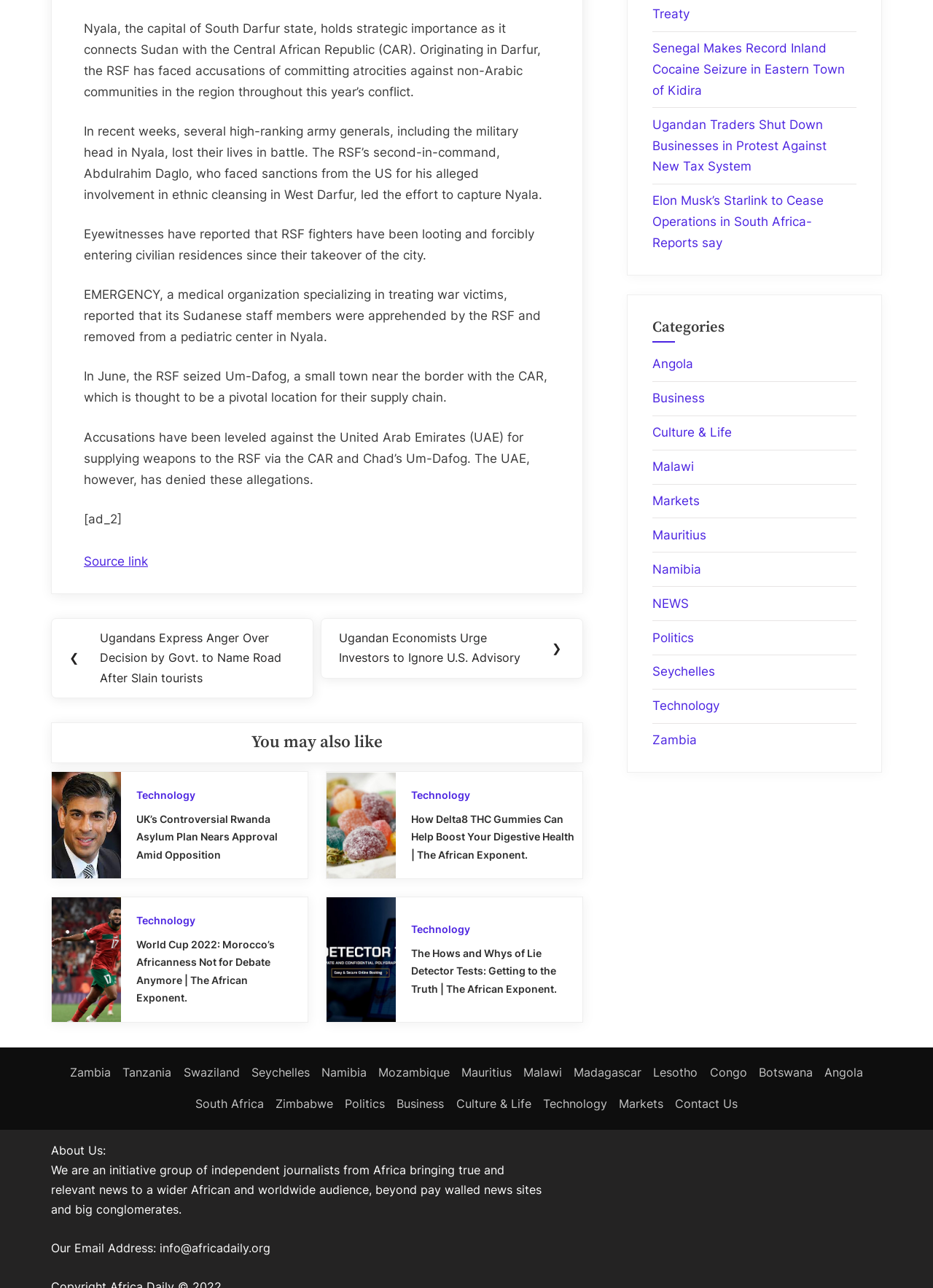Find the bounding box coordinates for the HTML element described as: "Source link". The coordinates should consist of four float values between 0 and 1, i.e., [left, top, right, bottom].

[0.09, 0.43, 0.159, 0.441]